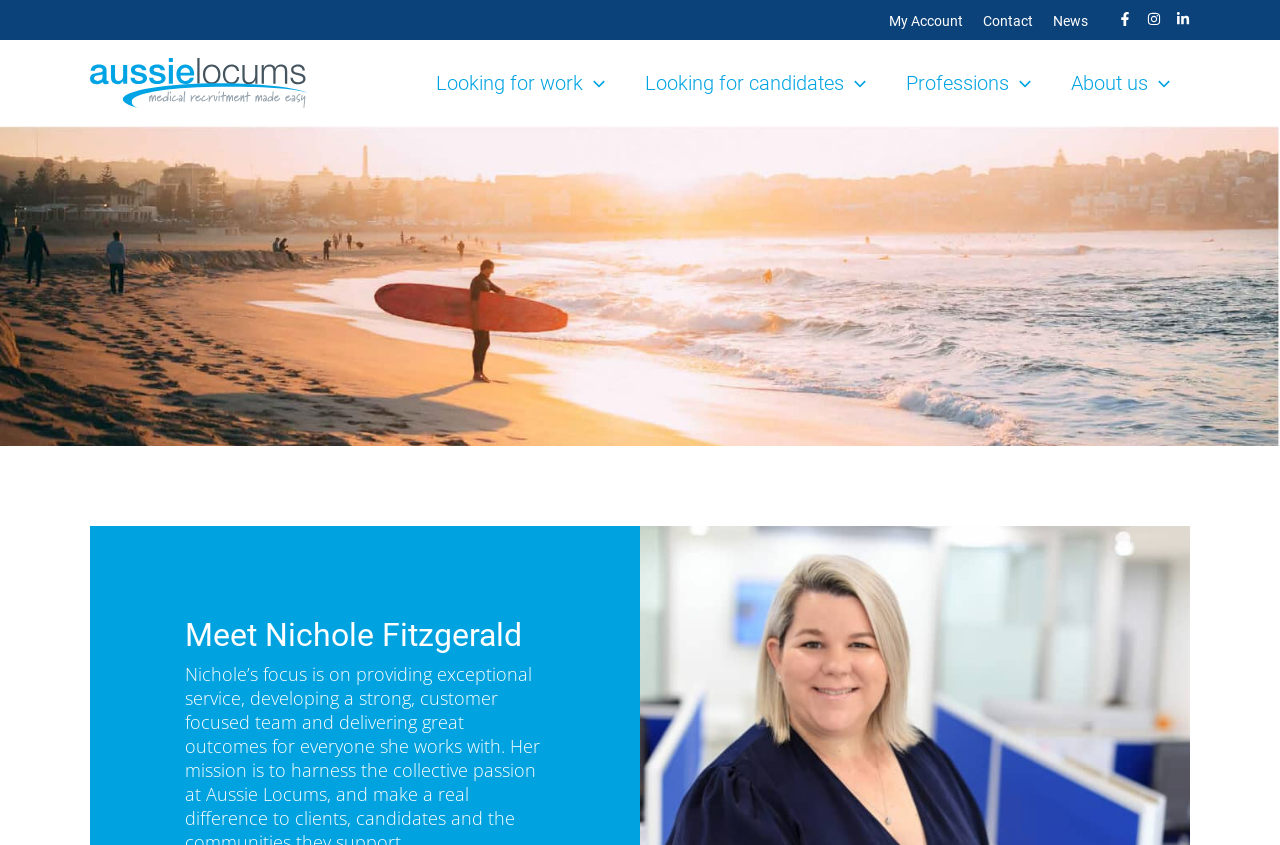Identify the coordinates of the bounding box for the element described below: "Looking for work". Return the coordinates as four float numbers between 0 and 1: [left, top, right, bottom].

[0.325, 0.074, 0.488, 0.122]